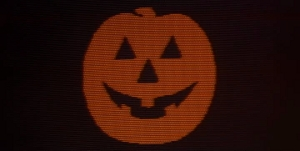Offer an in-depth caption for the image presented.

The image features a classic Halloween Jack-o'-lantern, illuminated in a vibrant orange hue against a dark background. This iconic symbol captures the essence of the Halloween season, with its carved features including a wide, toothy grin and triangular eyes that evoke both mischief and festivity. The pumpkin's expression seems to invite viewers into the spooky atmosphere associated with Halloween festivities, reminiscent of vintage horror aesthetics. This visual representation ties into the theme of the associated article, which discusses the often-overlooked Halloween III: Season of the Witch and its significance within the Halloween movie franchise.